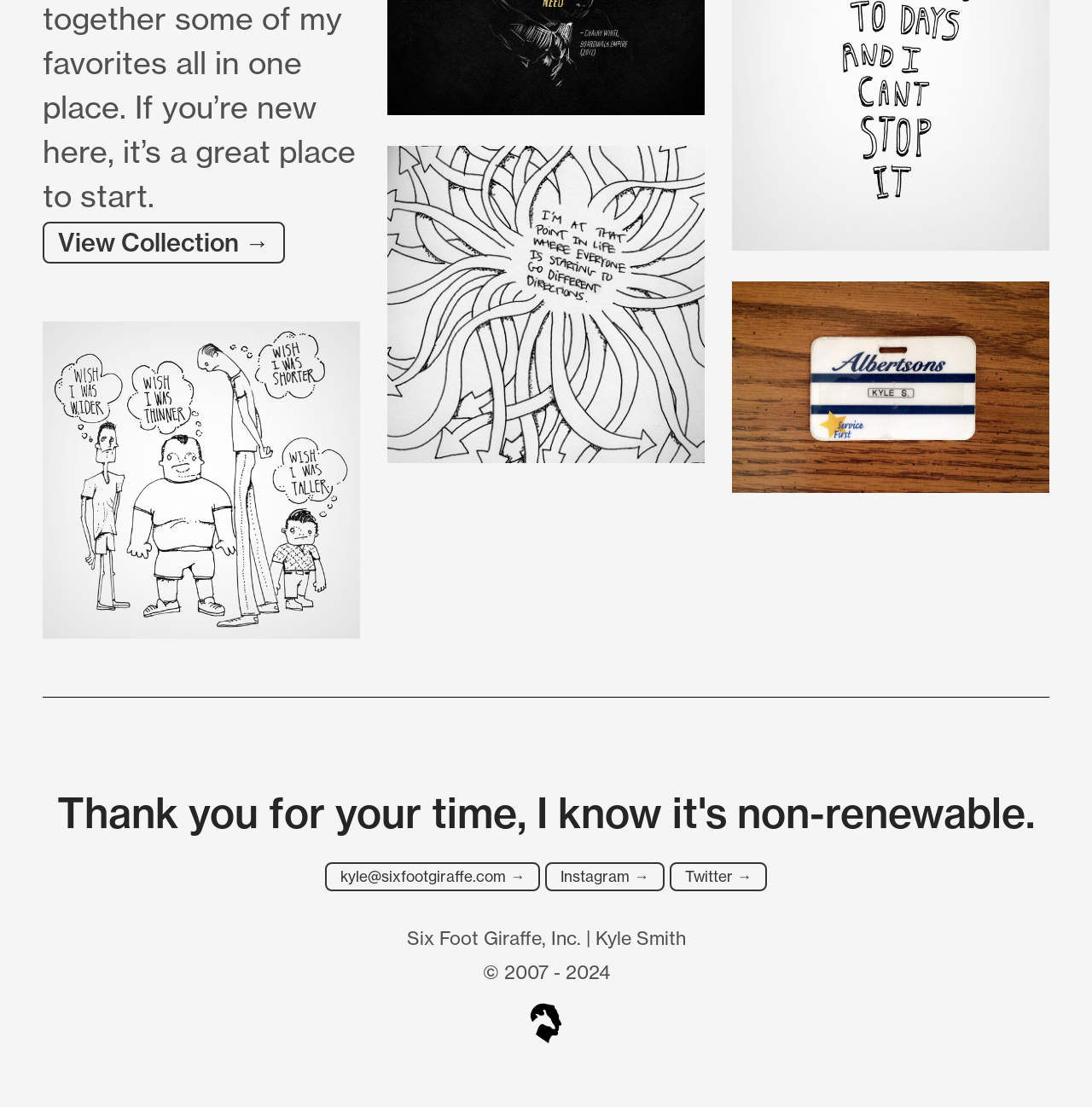Determine the bounding box coordinates of the element's region needed to click to follow the instruction: "View 2019 posts". Provide these coordinates as four float numbers between 0 and 1, formatted as [left, top, right, bottom].

[0.67, 0.214, 0.961, 0.23]